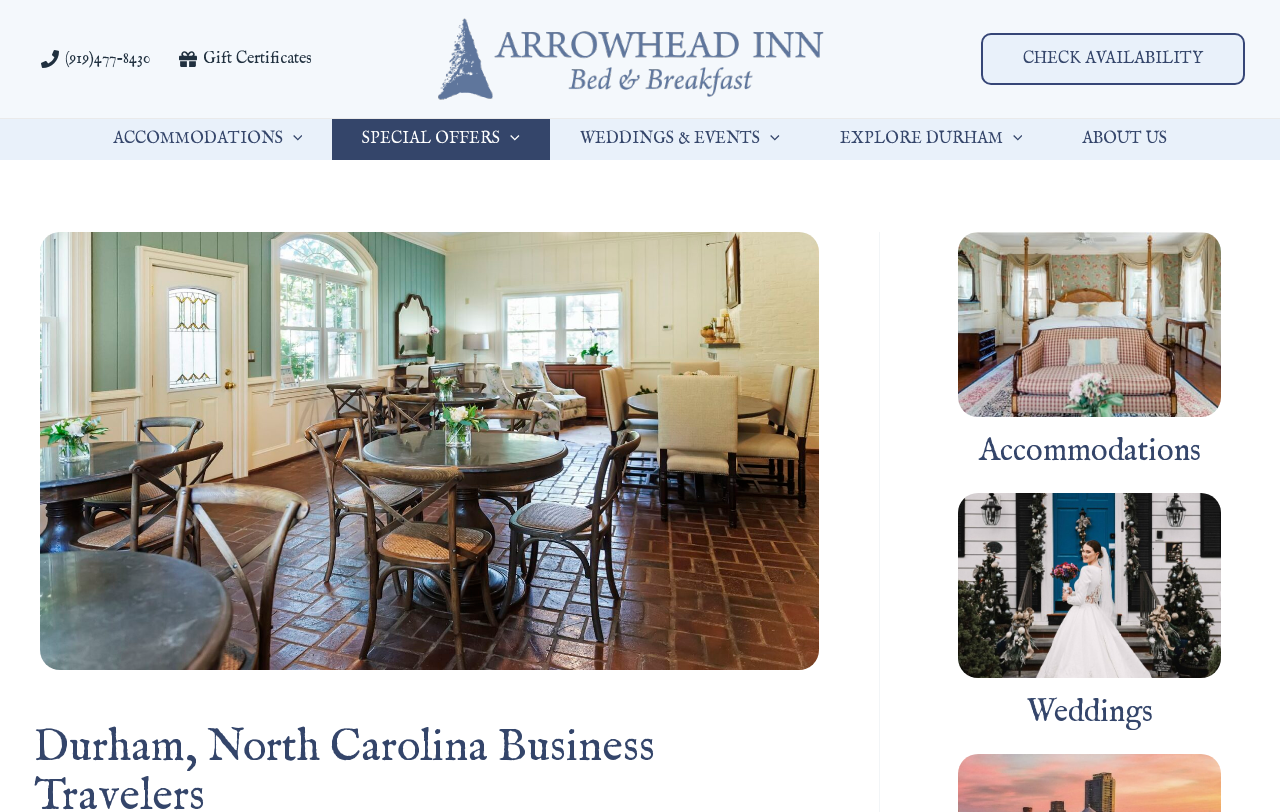Pinpoint the bounding box coordinates of the area that must be clicked to complete this instruction: "Learn about weddings and events".

[0.43, 0.147, 0.632, 0.197]